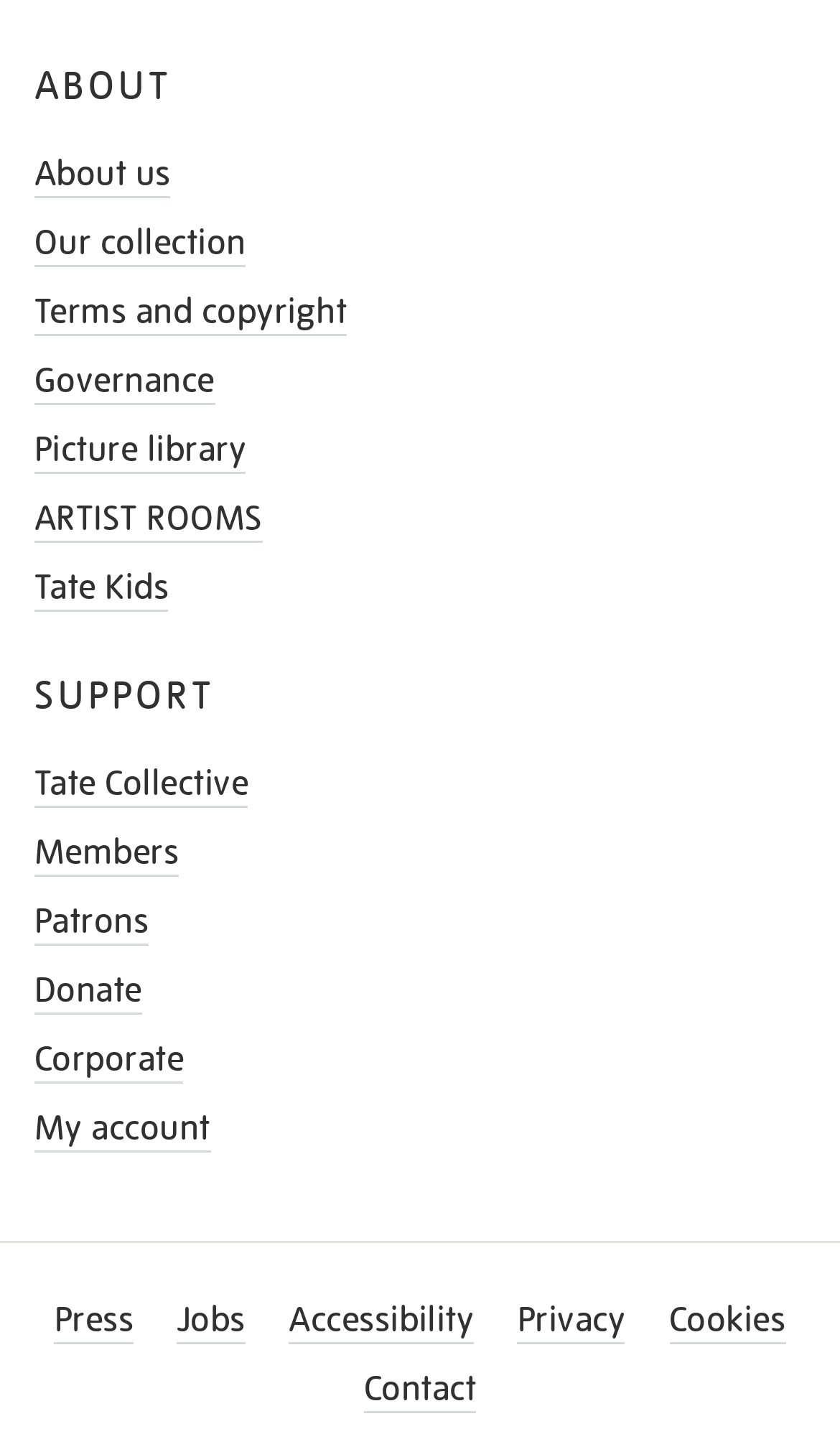Use a single word or phrase to answer the question:
How many links are under the 'ABOUT' heading?

6